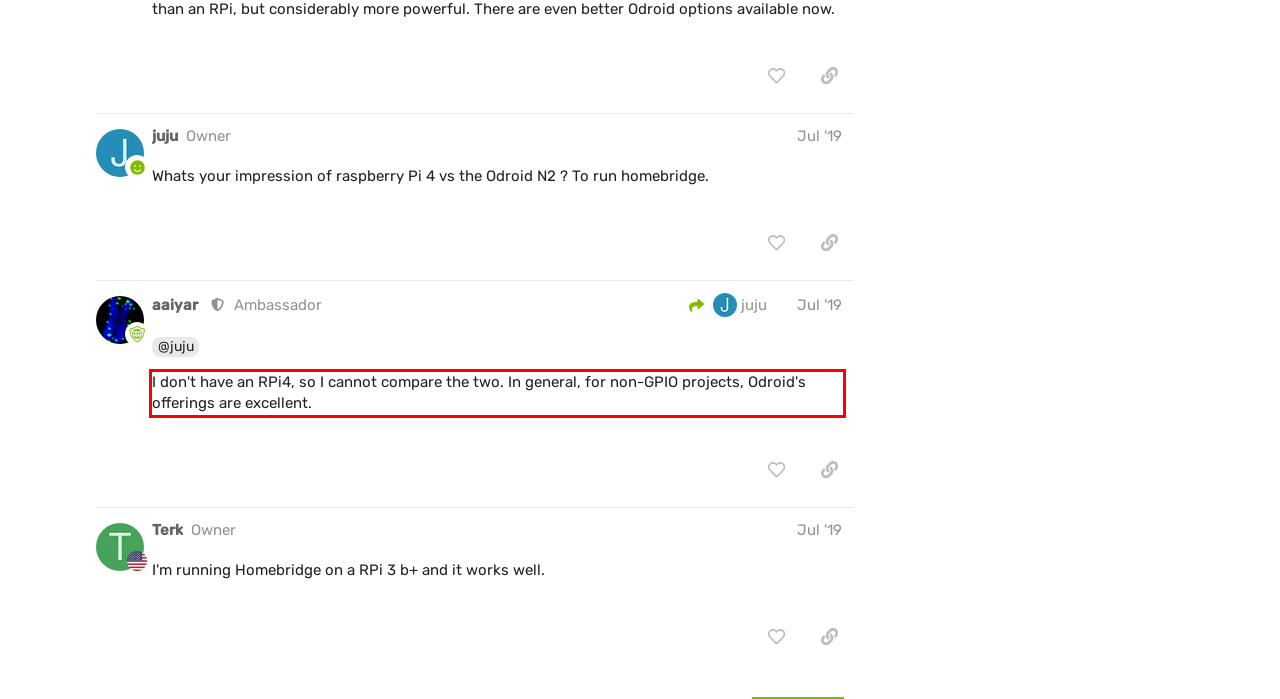In the given screenshot, locate the red bounding box and extract the text content from within it.

I don't have an RPi4, so I cannot compare the two. In general, for non-GPIO projects, Odroid's offerings are excellent.